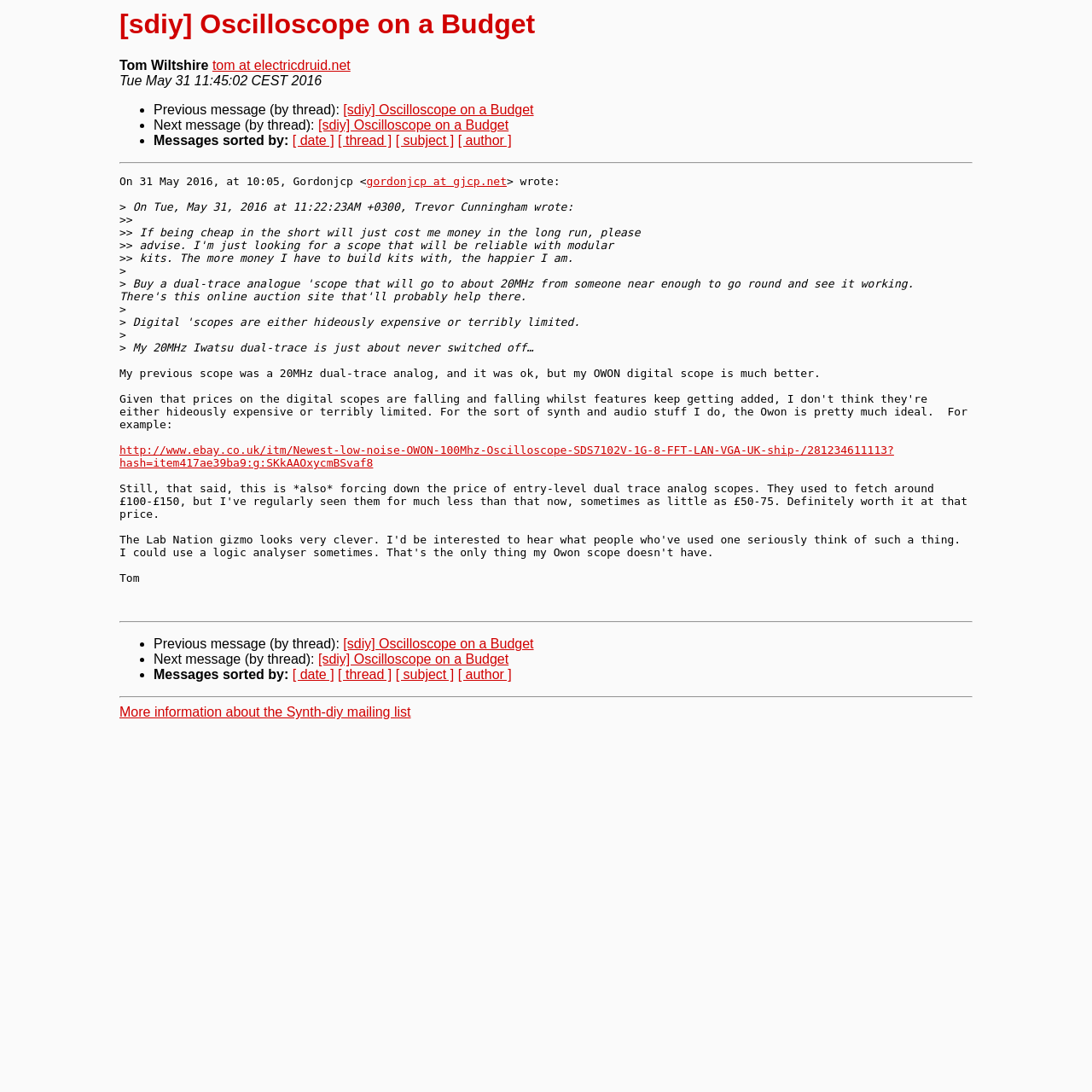How many separators are there in the webpage?
Please provide a single word or phrase answer based on the image.

3